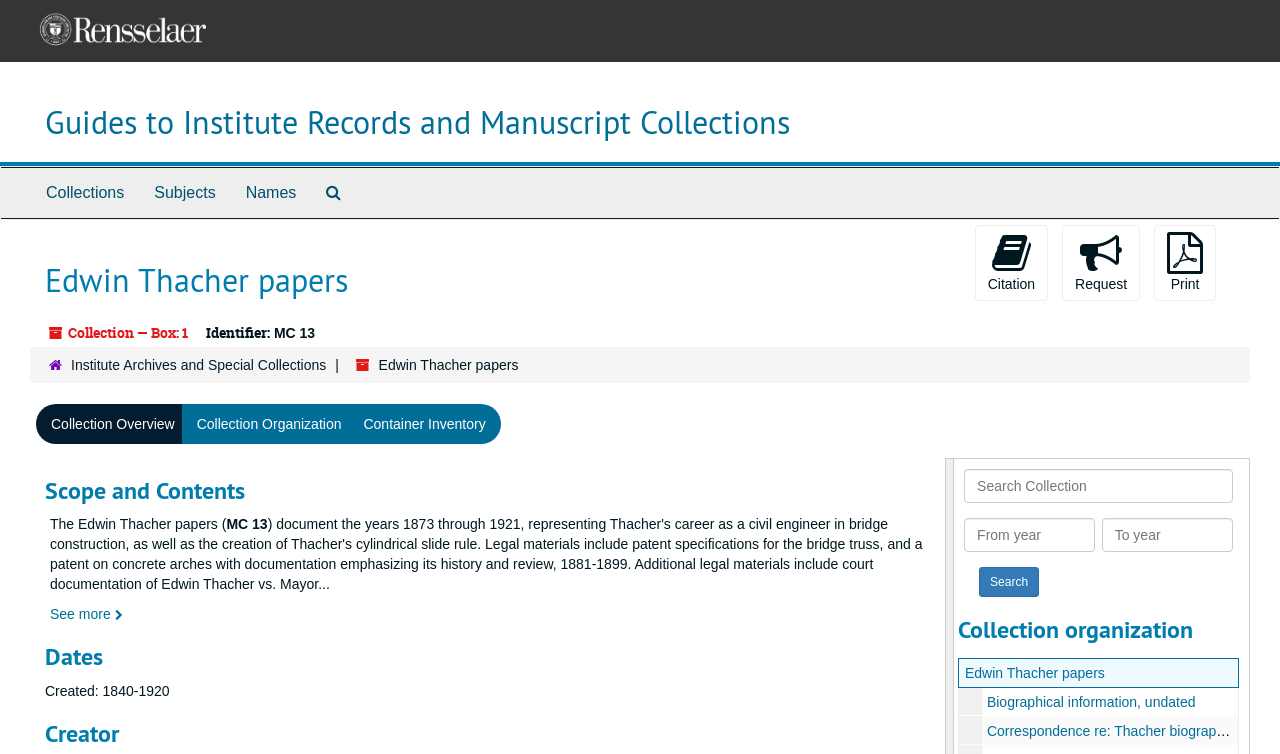Highlight the bounding box coordinates of the element you need to click to perform the following instruction: "Click the 'TEXT ME' link."

None